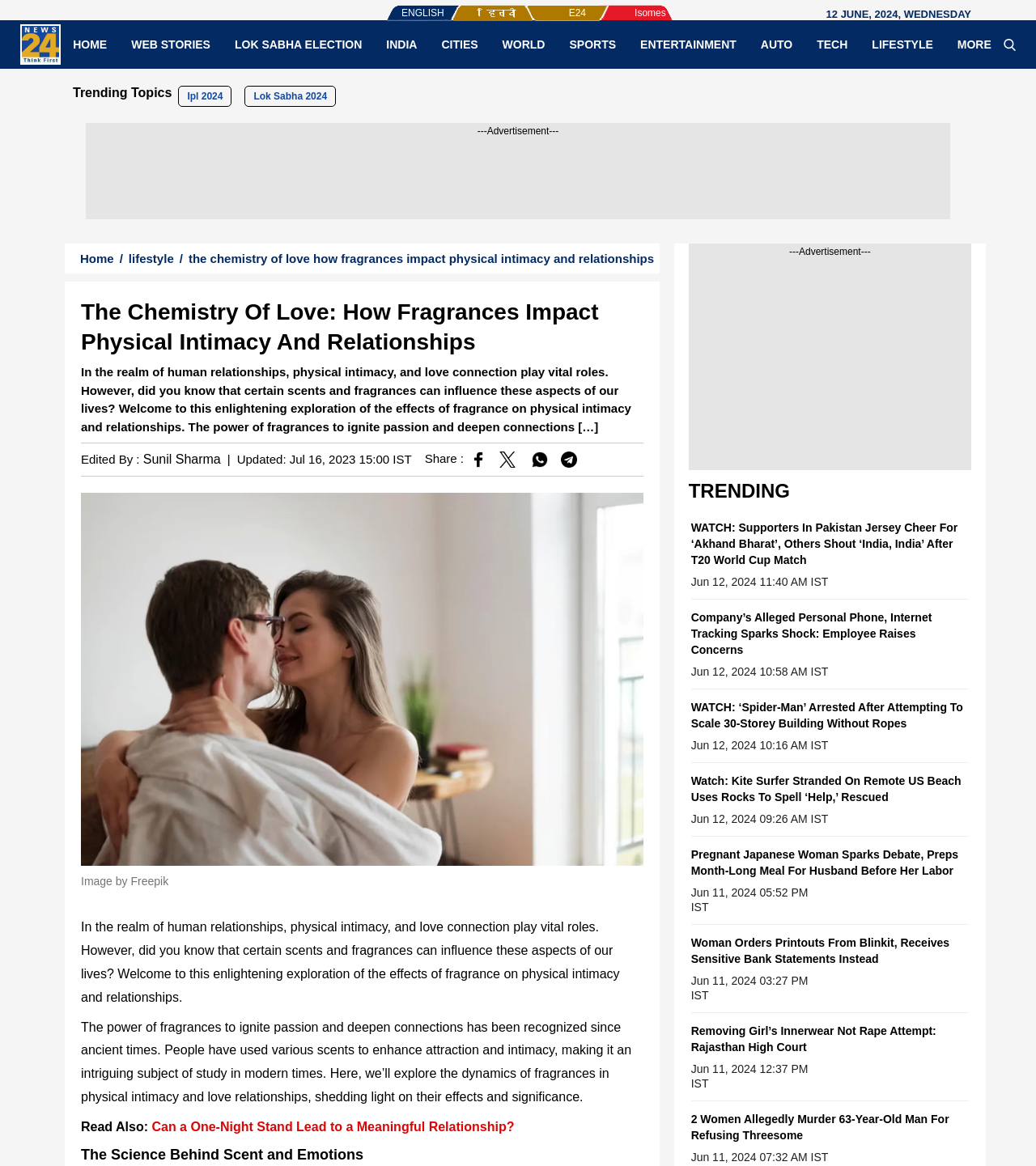Describe all the key features of the webpage in detail.

This webpage is an article about the impact of fragrances on physical intimacy and love relationships. At the top, there is a news logo and a navigation menu with links to various sections such as Home, Web Stories, Lok Sabha Election, India, Cities, World, Sports, Entertainment, Auto, Tech, Lifestyle, and More. Below the navigation menu, there is a section displaying trending topics with links to related articles.

The main article is titled "The Chemistry Of Love: How Fragrances Impact Physical Intimacy And Relationships" and has a heading that summarizes the content. The article is divided into sections, each with a heading and a brief description. There are also images and links to share the article on social media platforms like Facebook, Twitter, and WhatsApp.

On the right side of the webpage, there is a section displaying trending news articles with headings, links, and timestamps. These articles cover a range of topics, including sports, technology, and crime. At the bottom of the webpage, there is an advertisement section.

Throughout the webpage, there are a total of 13 images, including the news logo, social media icons, and images related to the article's content. There are also 24 links to other articles, 14 of which are in the trending news section.